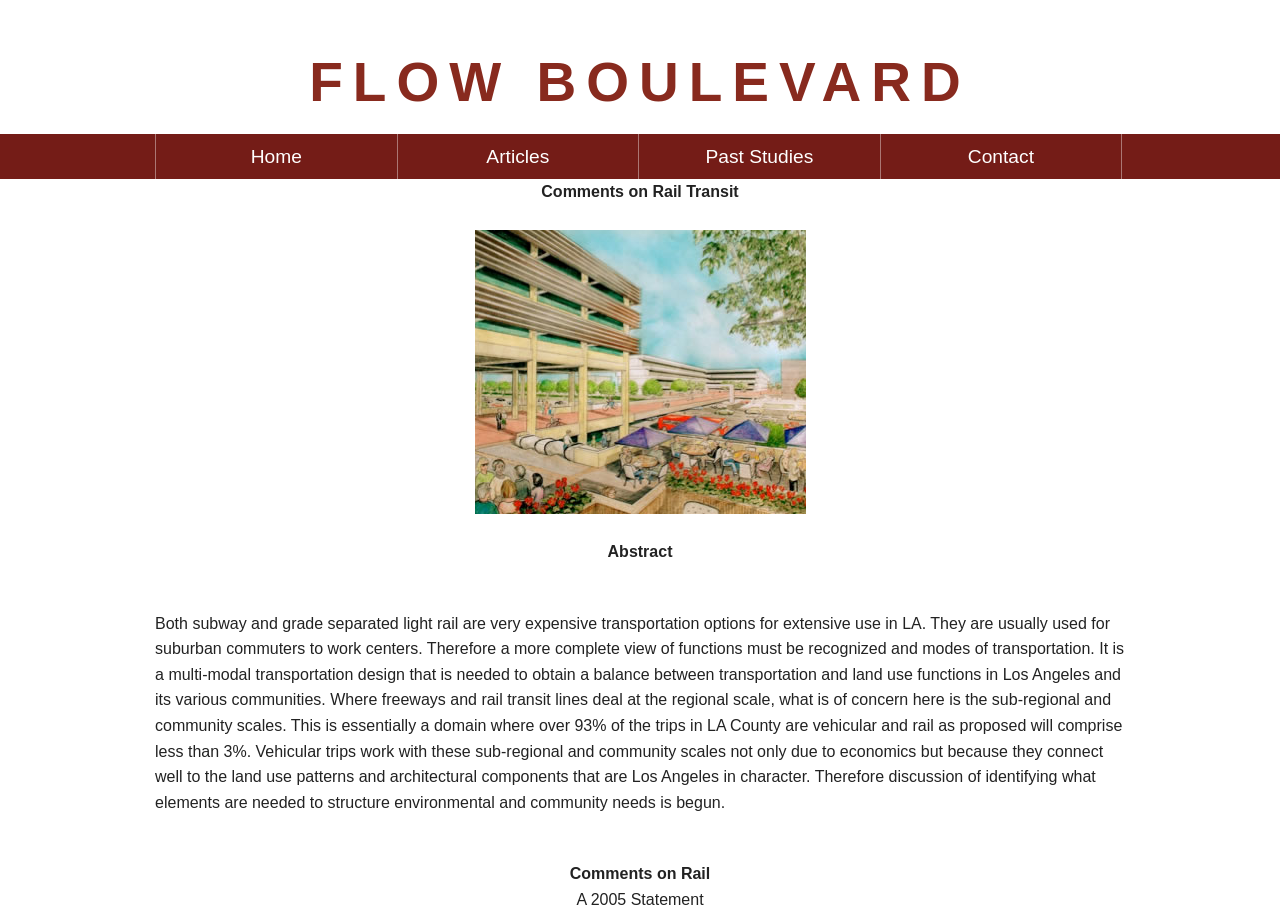Locate the bounding box of the user interface element based on this description: "Past Studies".

[0.499, 0.146, 0.687, 0.195]